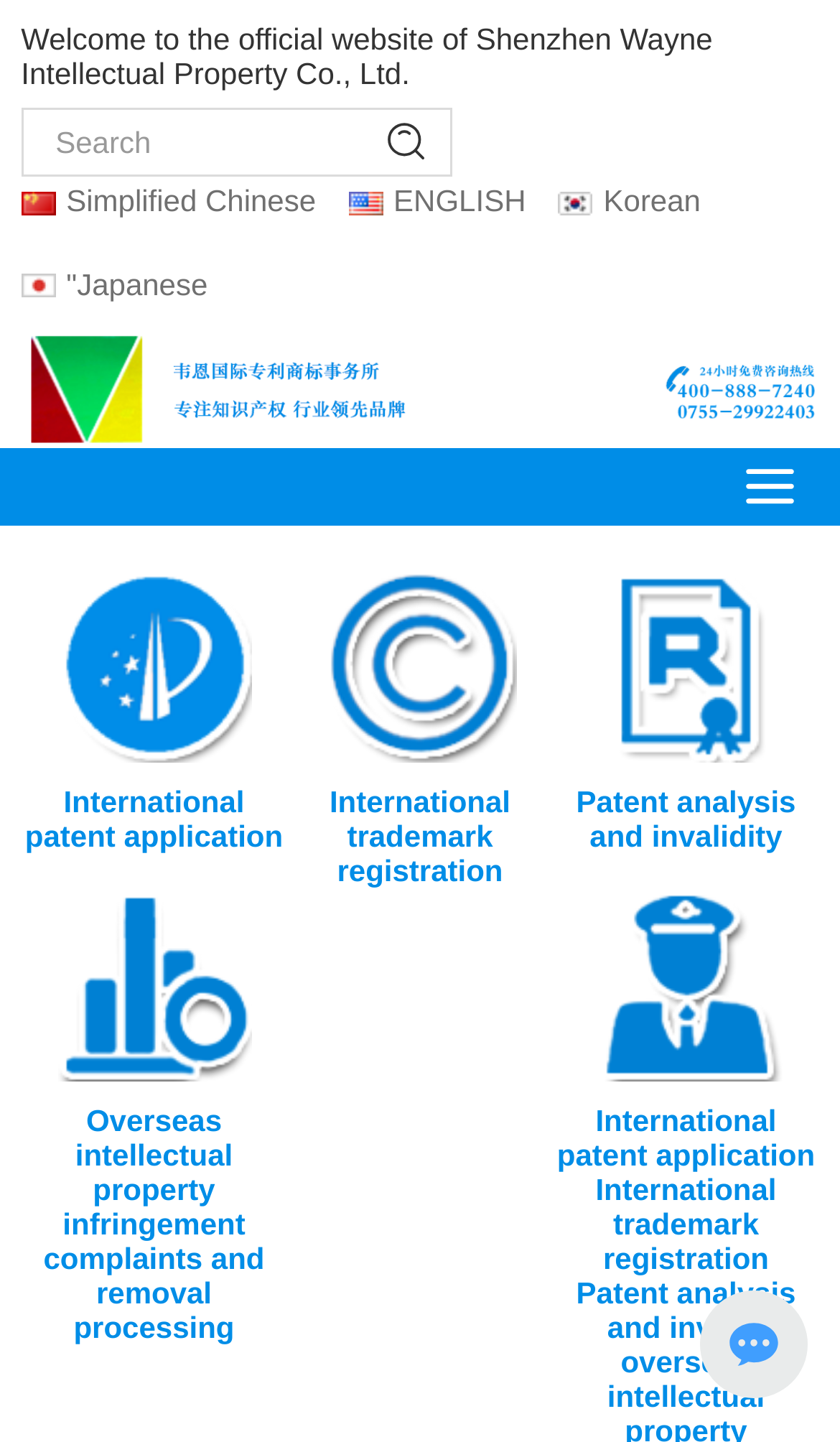Analyze the image and deliver a detailed answer to the question: What is the company's name?

The company's name is mentioned in the heading 'Welcome to the official website of Shenzhen Wayne Intellectual Property Co., Ltd', indicating that the company's name is Shenzhen Wayne Intellectual Property Co., Ltd.